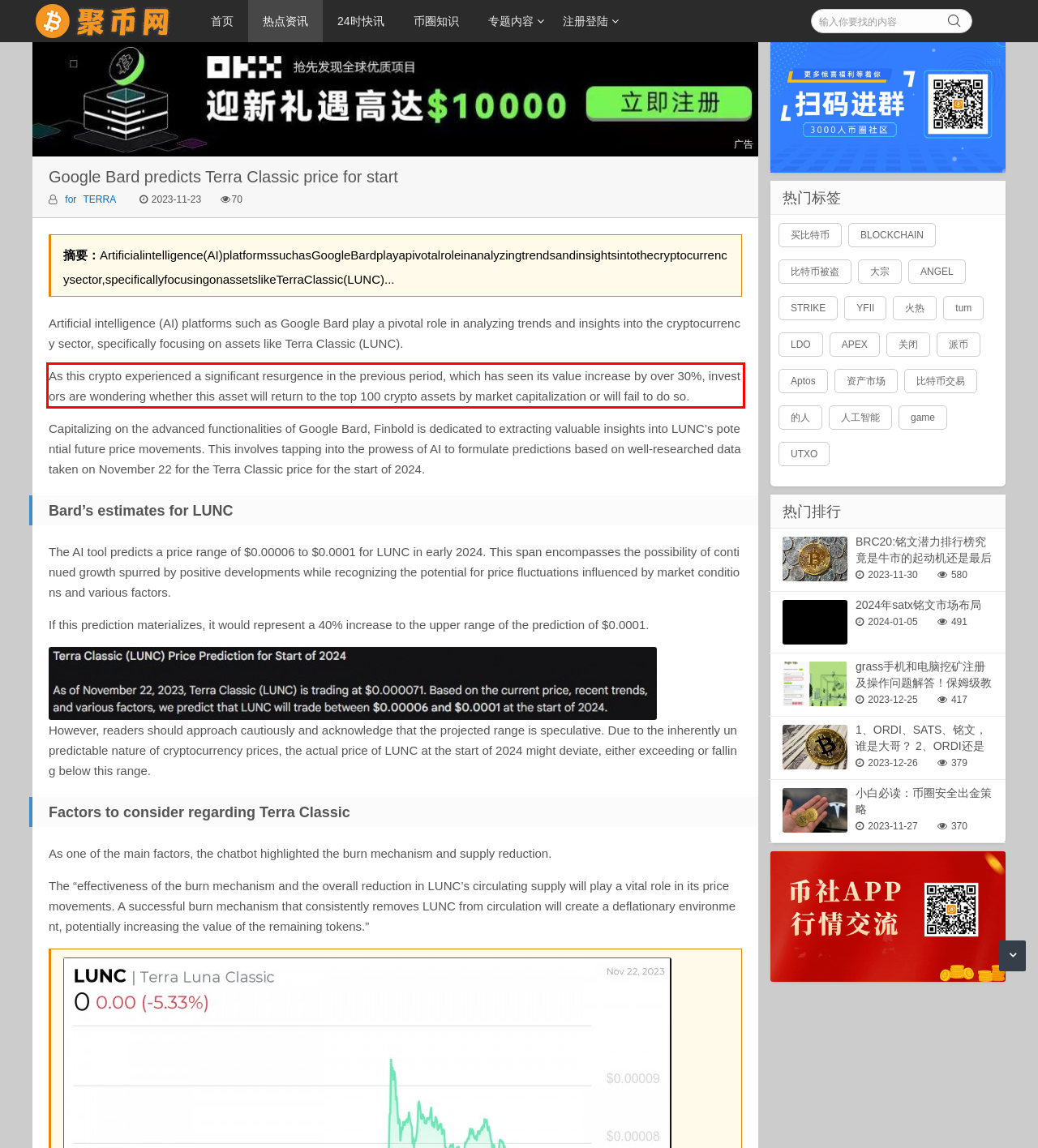Using the webpage screenshot, recognize and capture the text within the red bounding box.

As this crypto experienced a significant resurgence in the previous period, which has seen its value increase by over 30%, investors are wondering whether this asset will return to the top 100 crypto assets by market capitalization or will fail to do so.